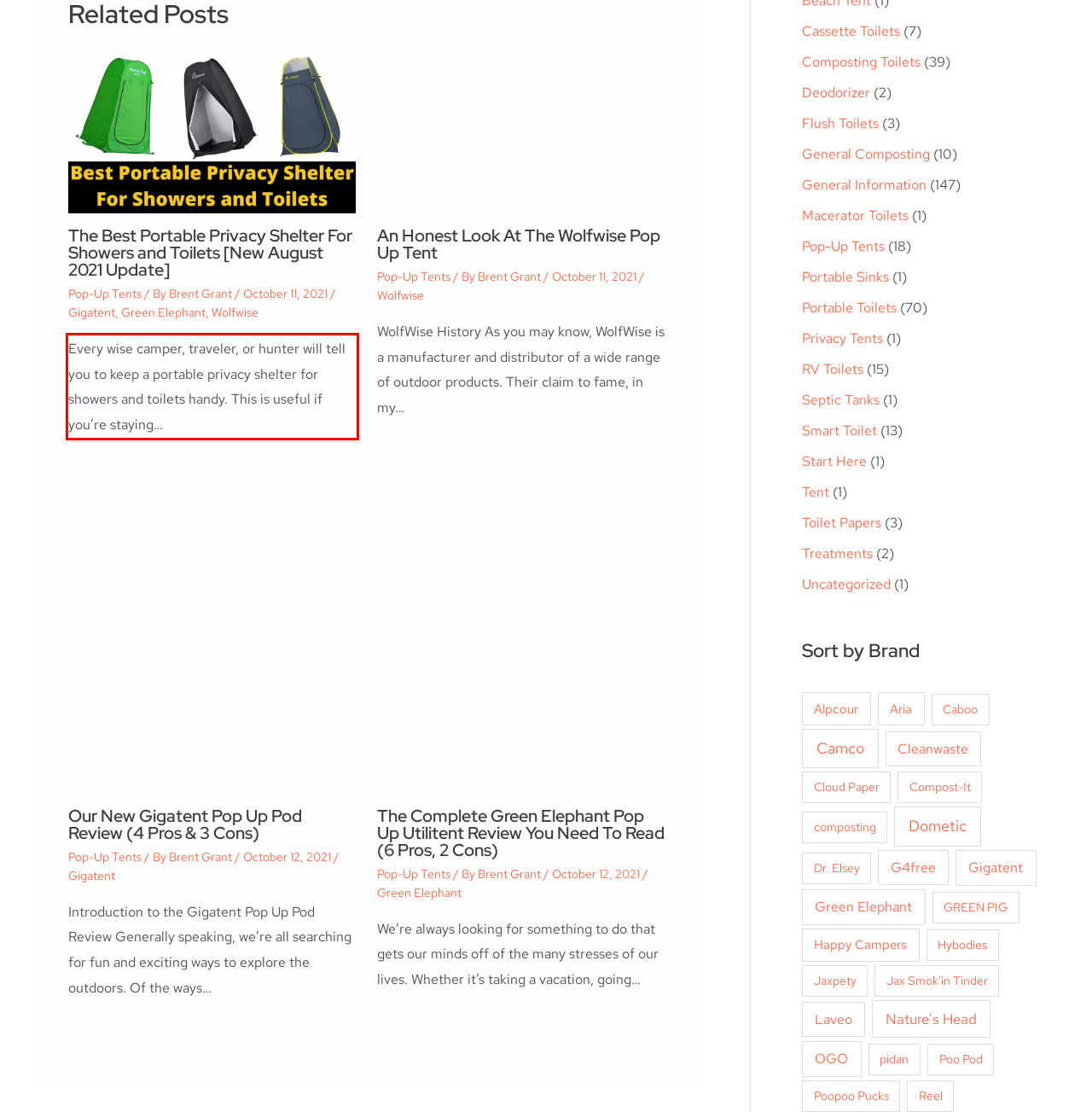You have a screenshot of a webpage with a red bounding box. Use OCR to generate the text contained within this red rectangle.

Every wise camper, traveler, or hunter will tell you to keep a portable privacy shelter for showers and toilets handy. This is useful if you’re staying…